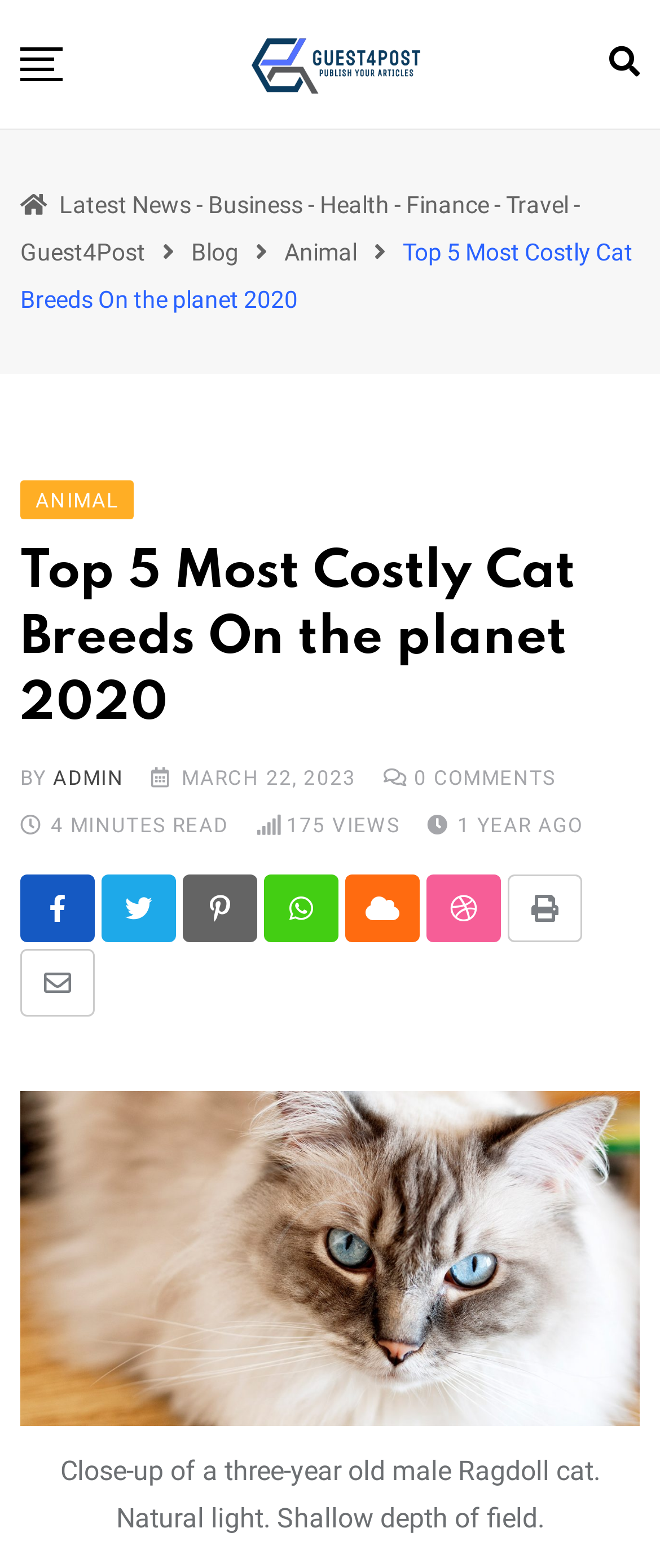What is the number of views for the article?
Using the image as a reference, deliver a detailed and thorough answer to the question.

I found a StaticText element with the text '175' which is located near the 'VIEWS' text, indicating that the article has 175 views.